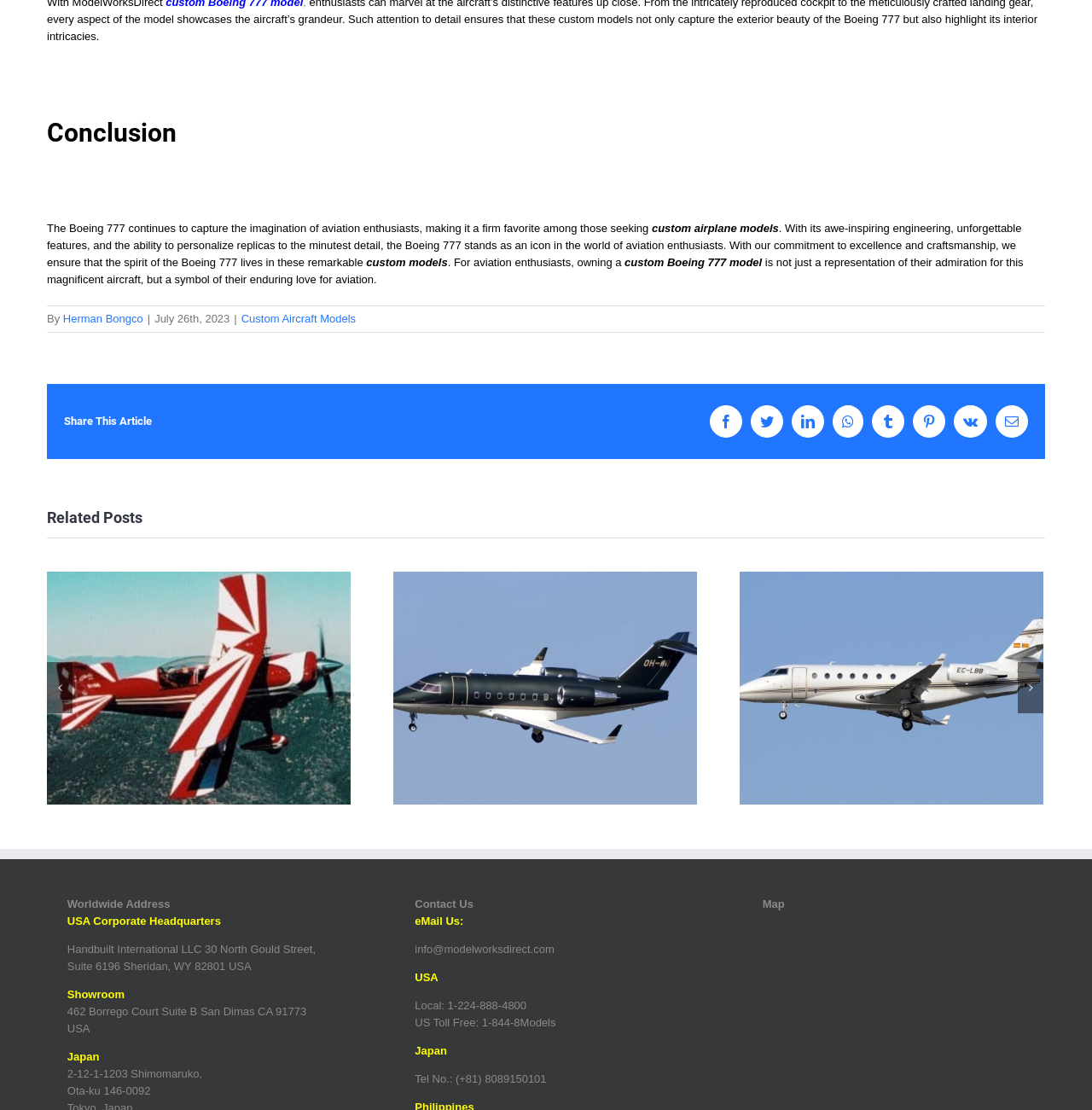Specify the bounding box coordinates of the element's region that should be clicked to achieve the following instruction: "View the map". The bounding box coordinates consist of four float numbers between 0 and 1, in the format [left, top, right, bottom].

[0.698, 0.823, 0.938, 0.956]